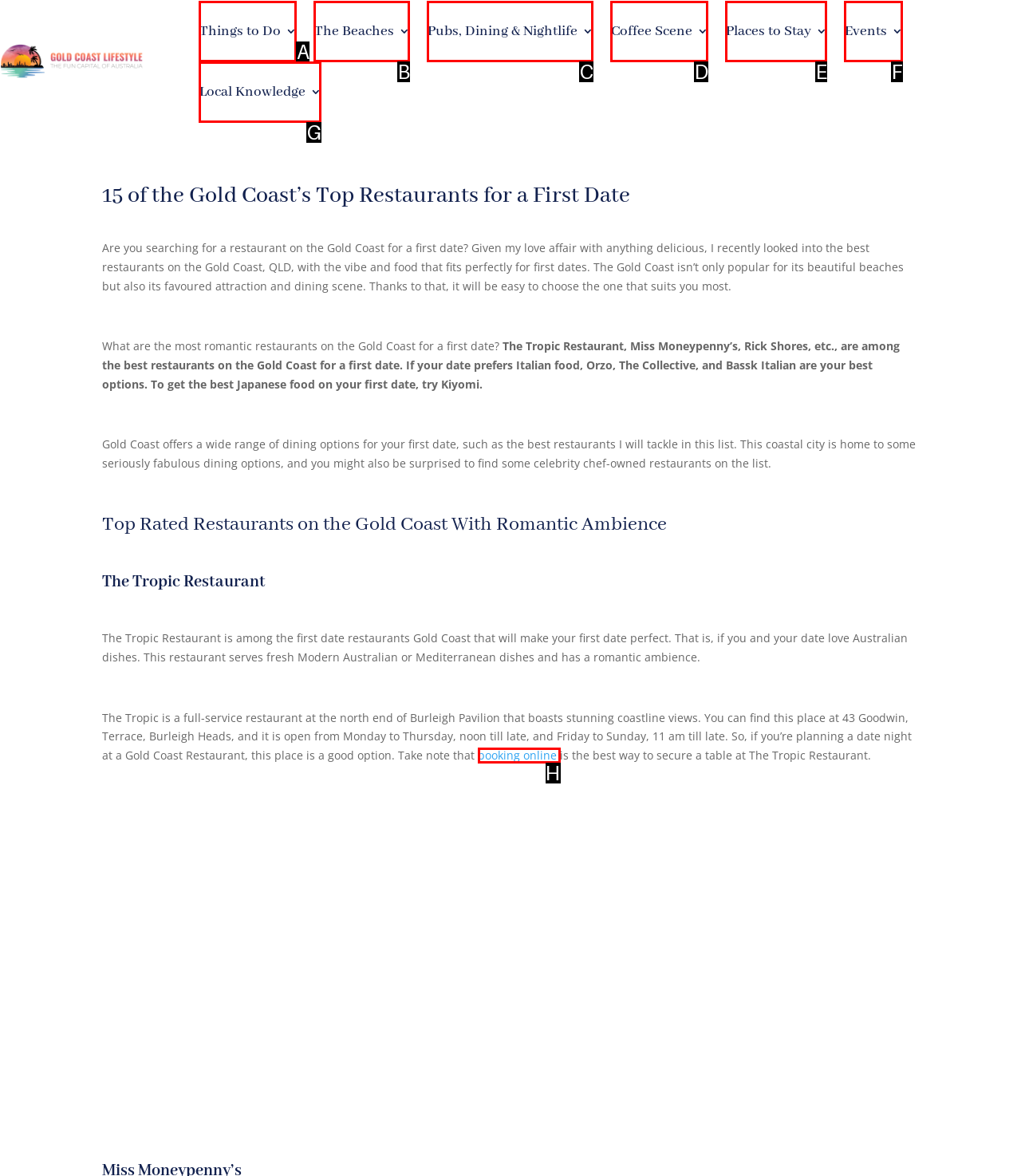Using the given description: Pubs, Dining & Nightlife, identify the HTML element that corresponds best. Answer with the letter of the correct option from the available choices.

C